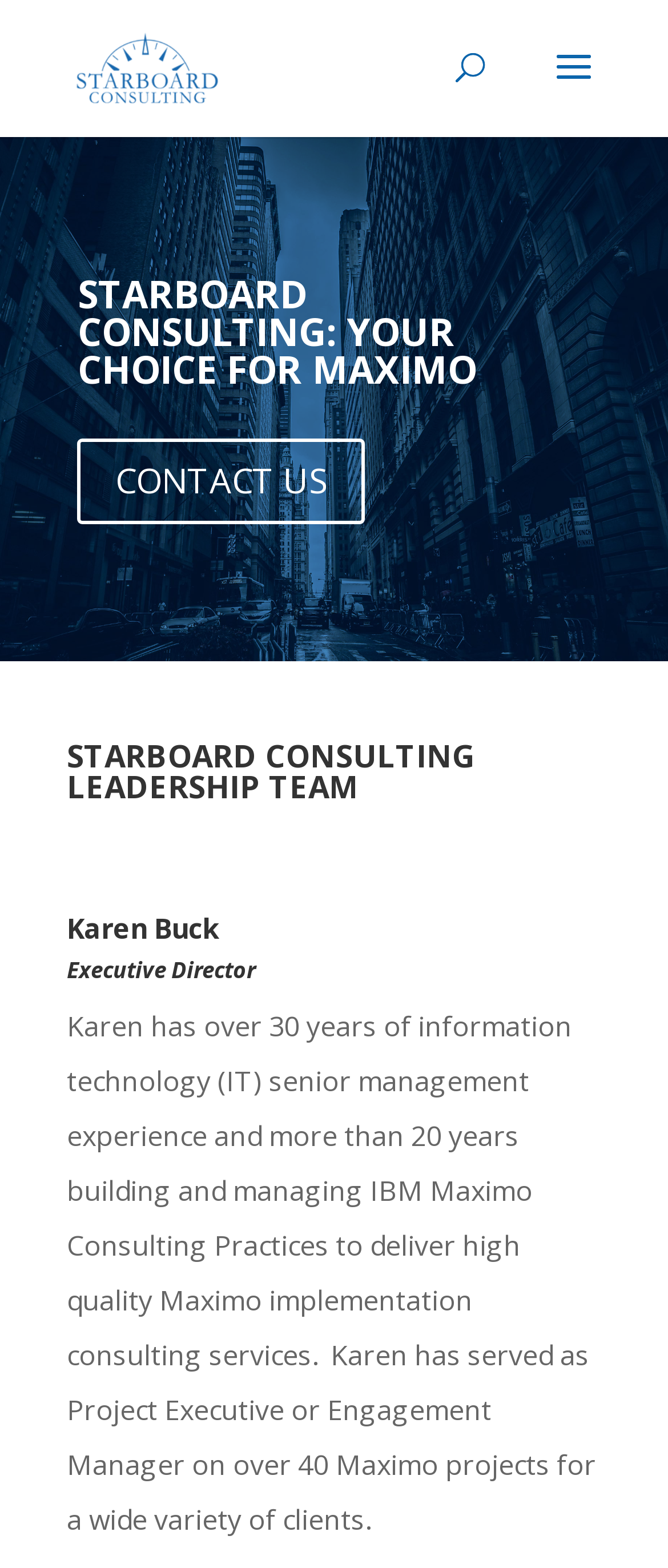What is Karen's role?
Please give a detailed and thorough answer to the question, covering all relevant points.

Karen's role is obtained from the heading element with the text 'Executive Director', which is located below her name 'Karen Buck'.